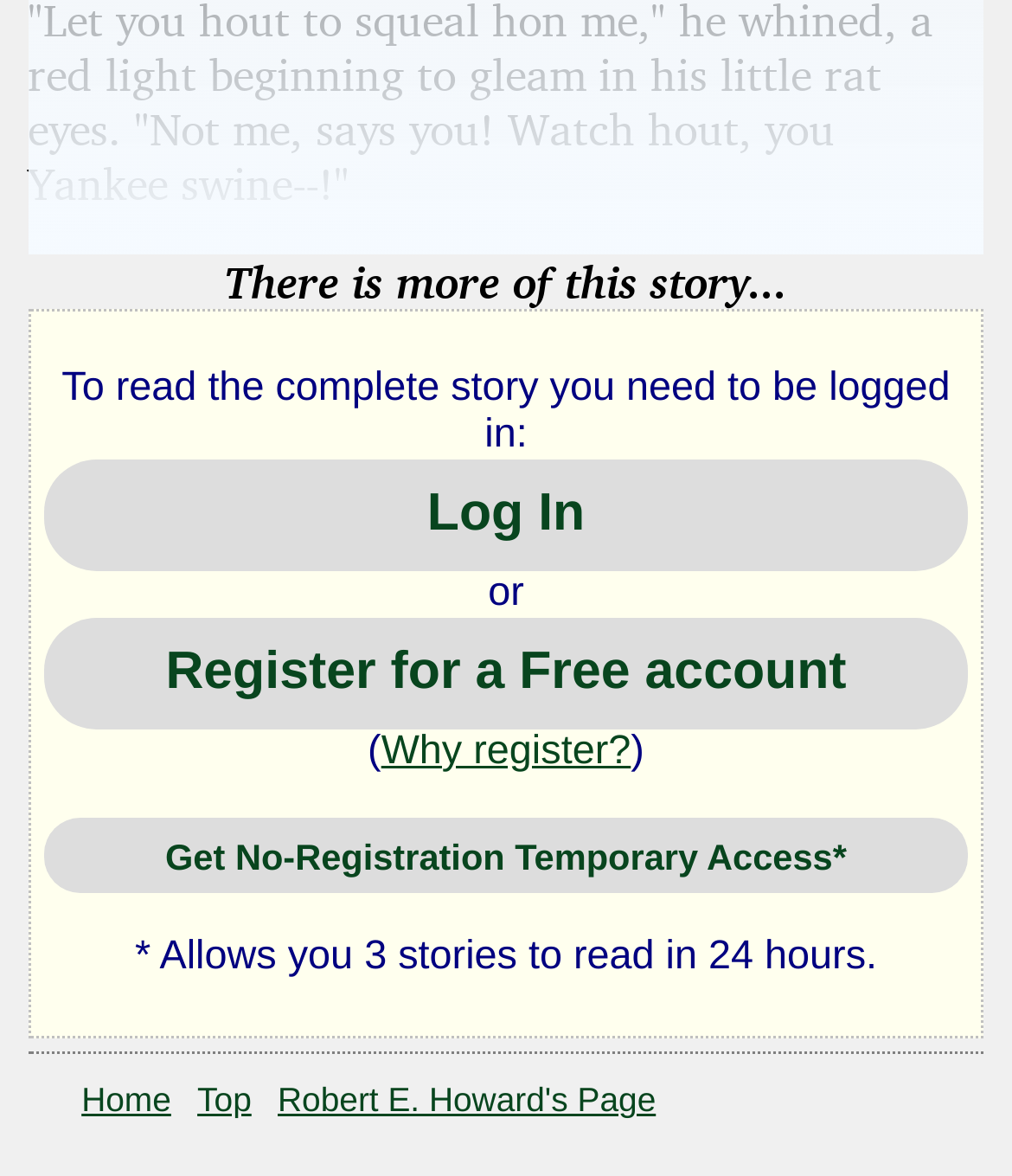Use a single word or phrase to answer the question: How many links are available for registration?

2